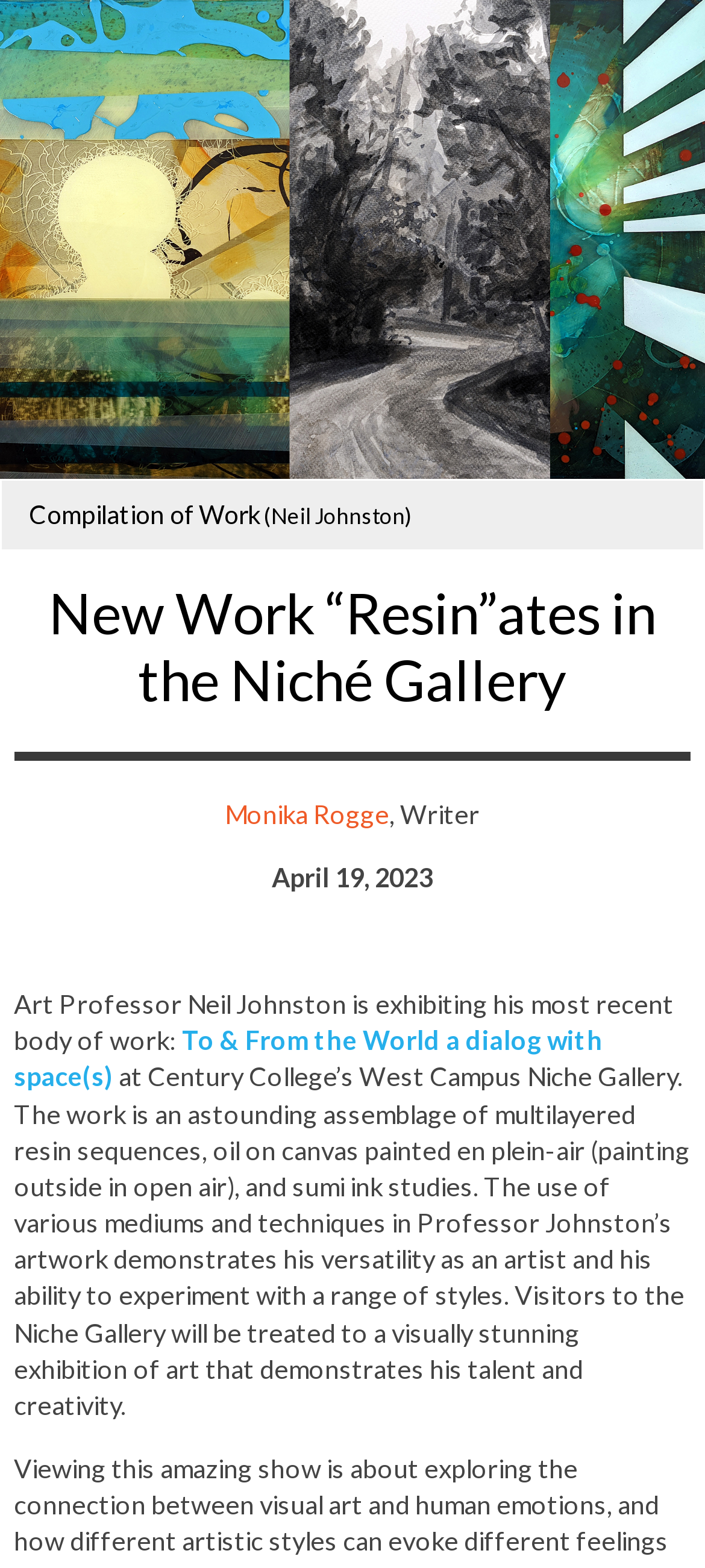Please reply with a single word or brief phrase to the question: 
What is the date of the article?

April 19, 2023